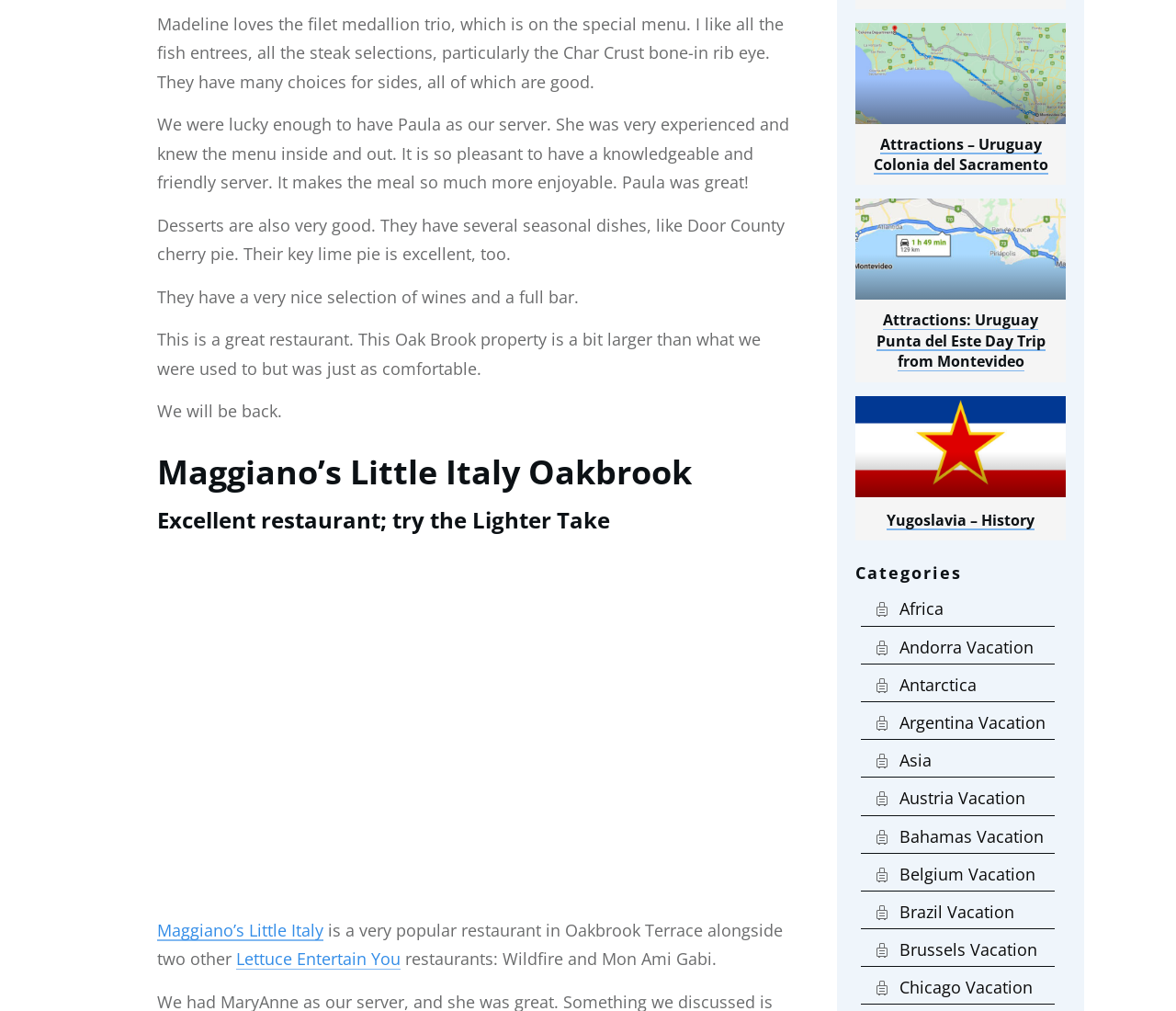Please mark the bounding box coordinates of the area that should be clicked to carry out the instruction: "Read the review of Maggiano’s Little Italy Oakbrook".

[0.134, 0.435, 0.672, 0.49]